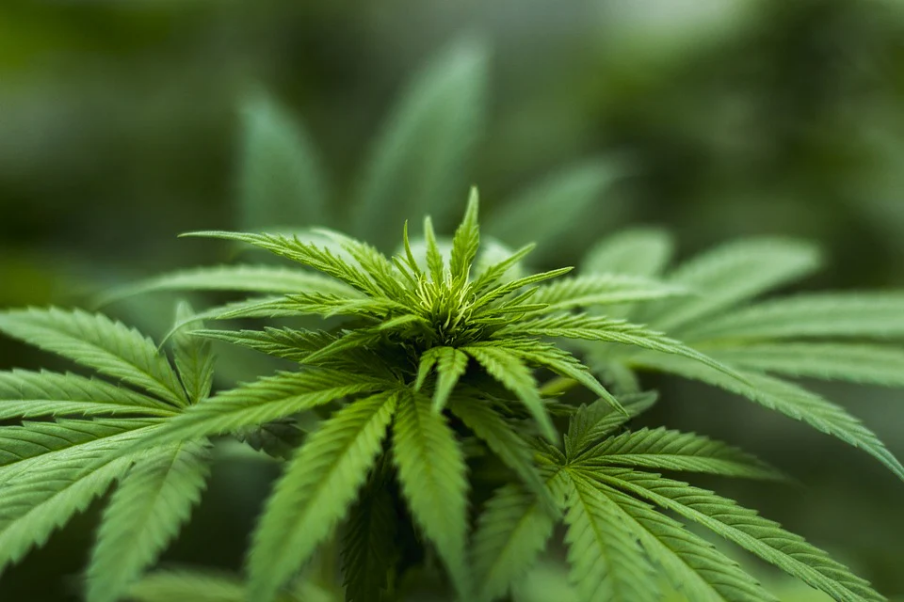What is a hallmark of cannabis species?
From the image, provide a succinct answer in one word or a short phrase.

Serrated edge